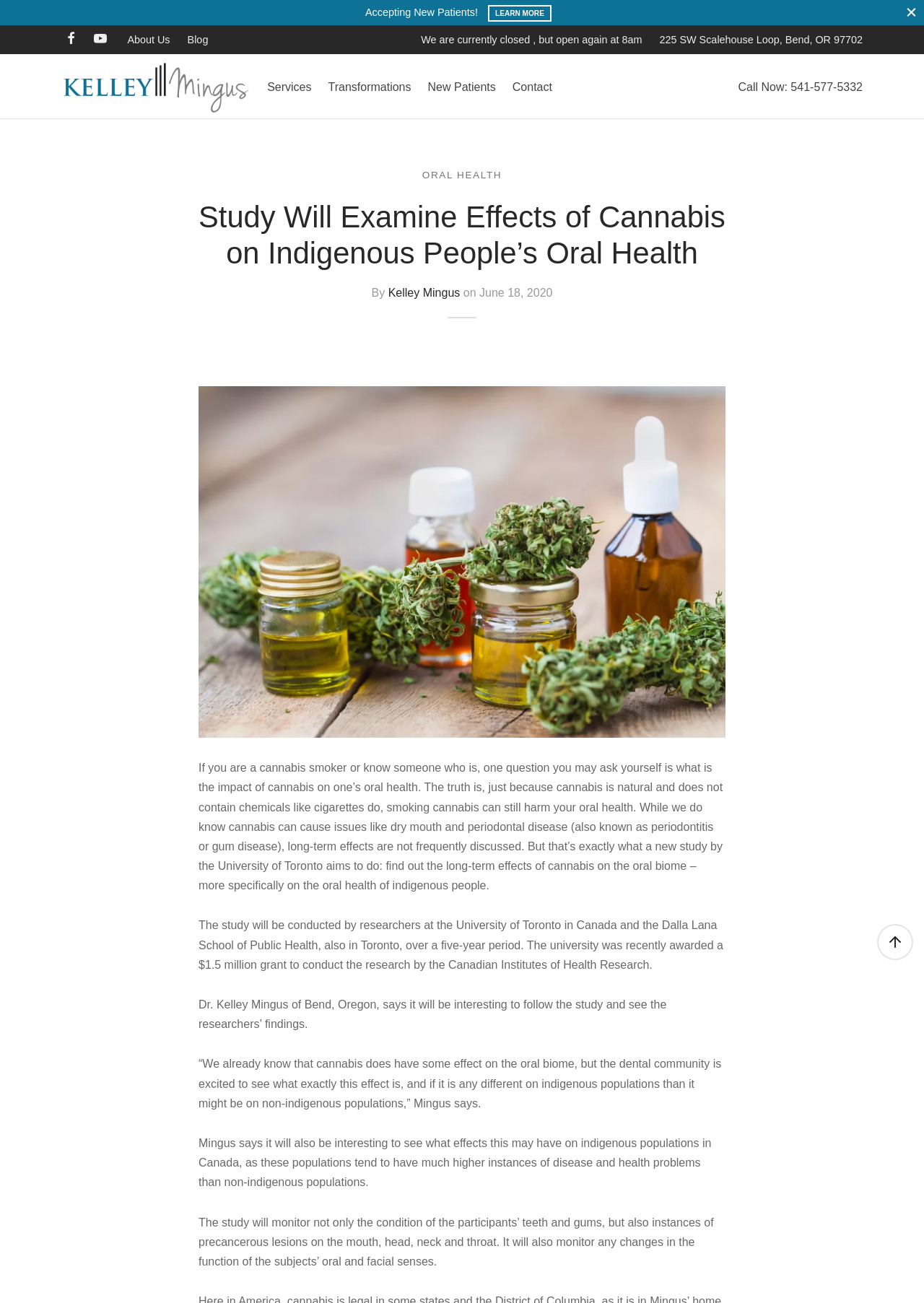Provide the bounding box coordinates of the HTML element described by the text: "New Patients".

[0.463, 0.056, 0.537, 0.077]